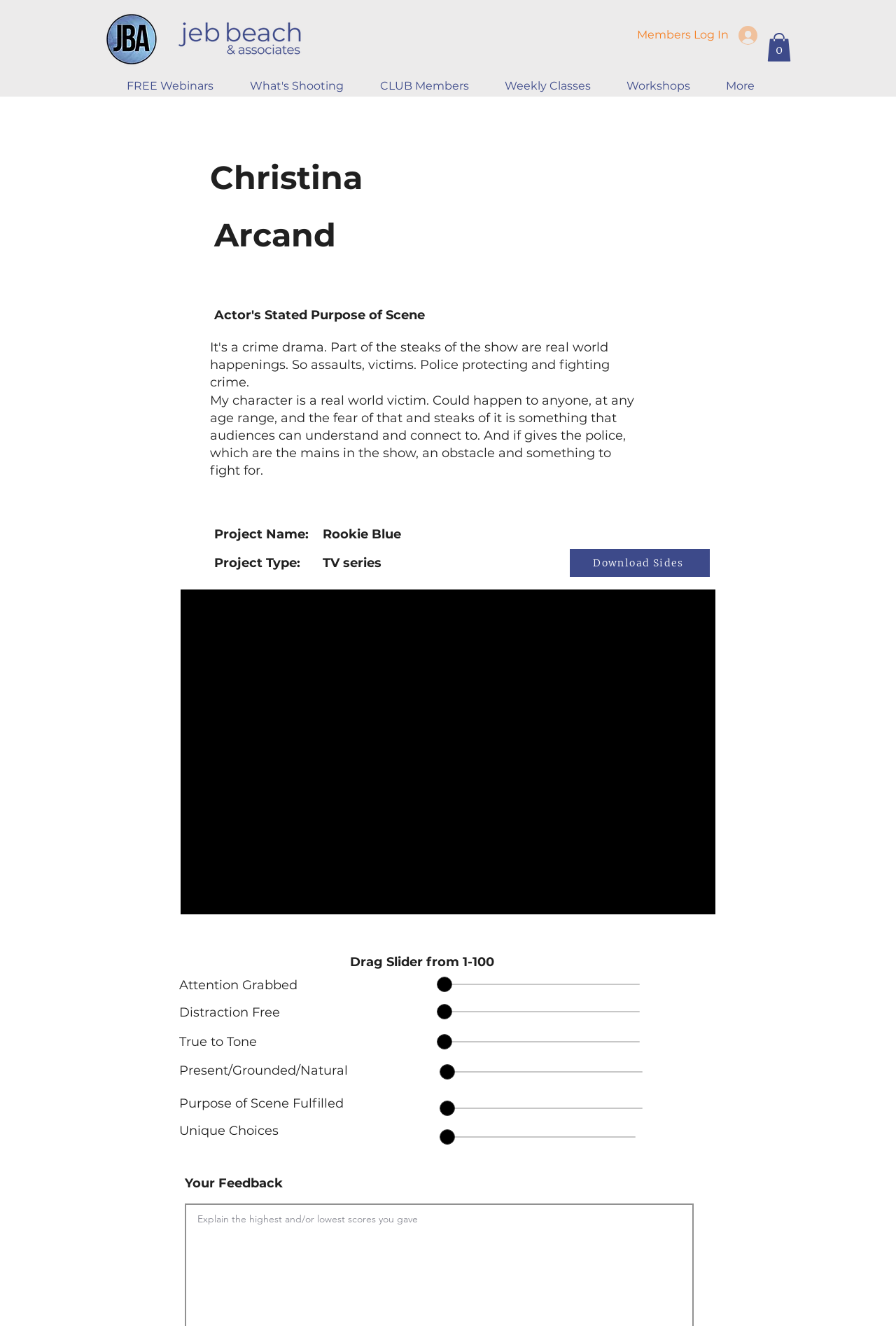How many items are in the cart?
Using the image provided, answer with just one word or phrase.

0